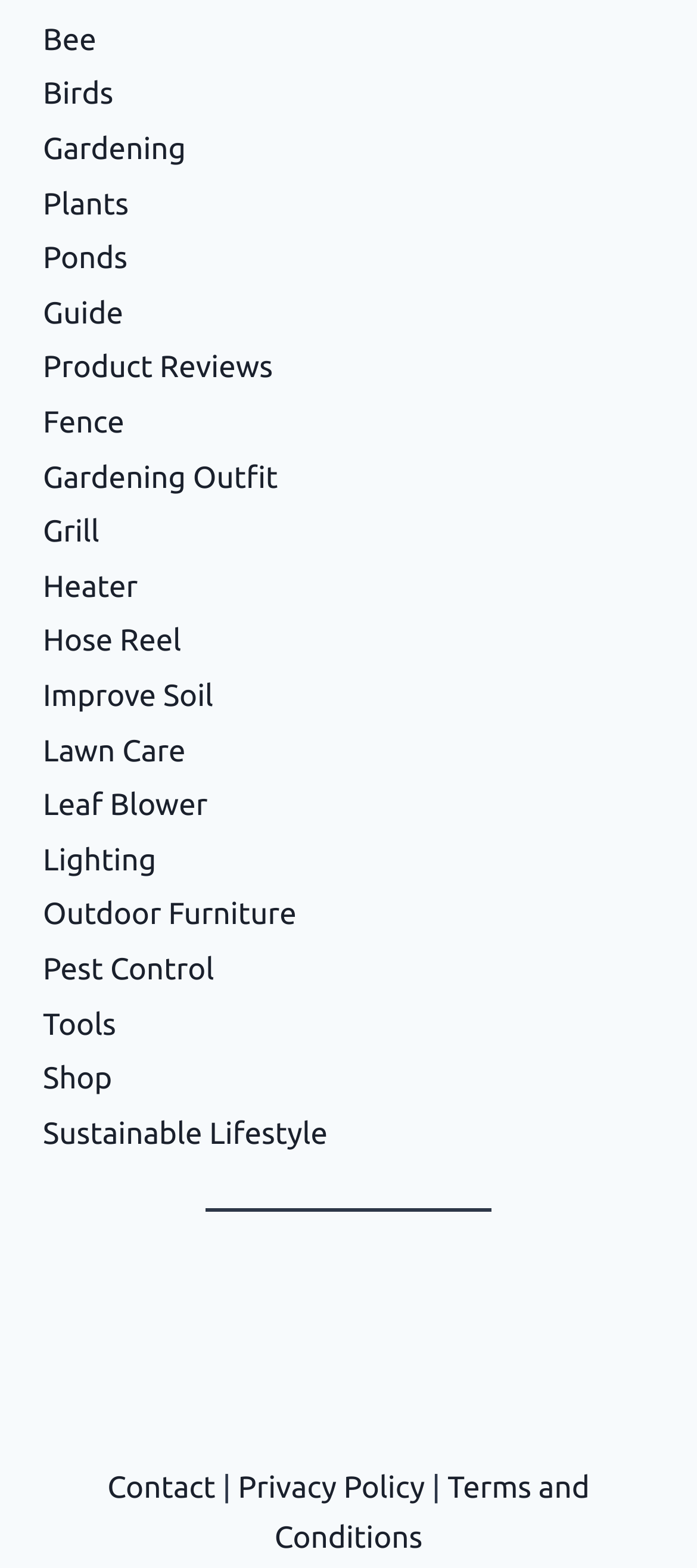Respond to the question below with a single word or phrase:
How many links are related to gardening?

4